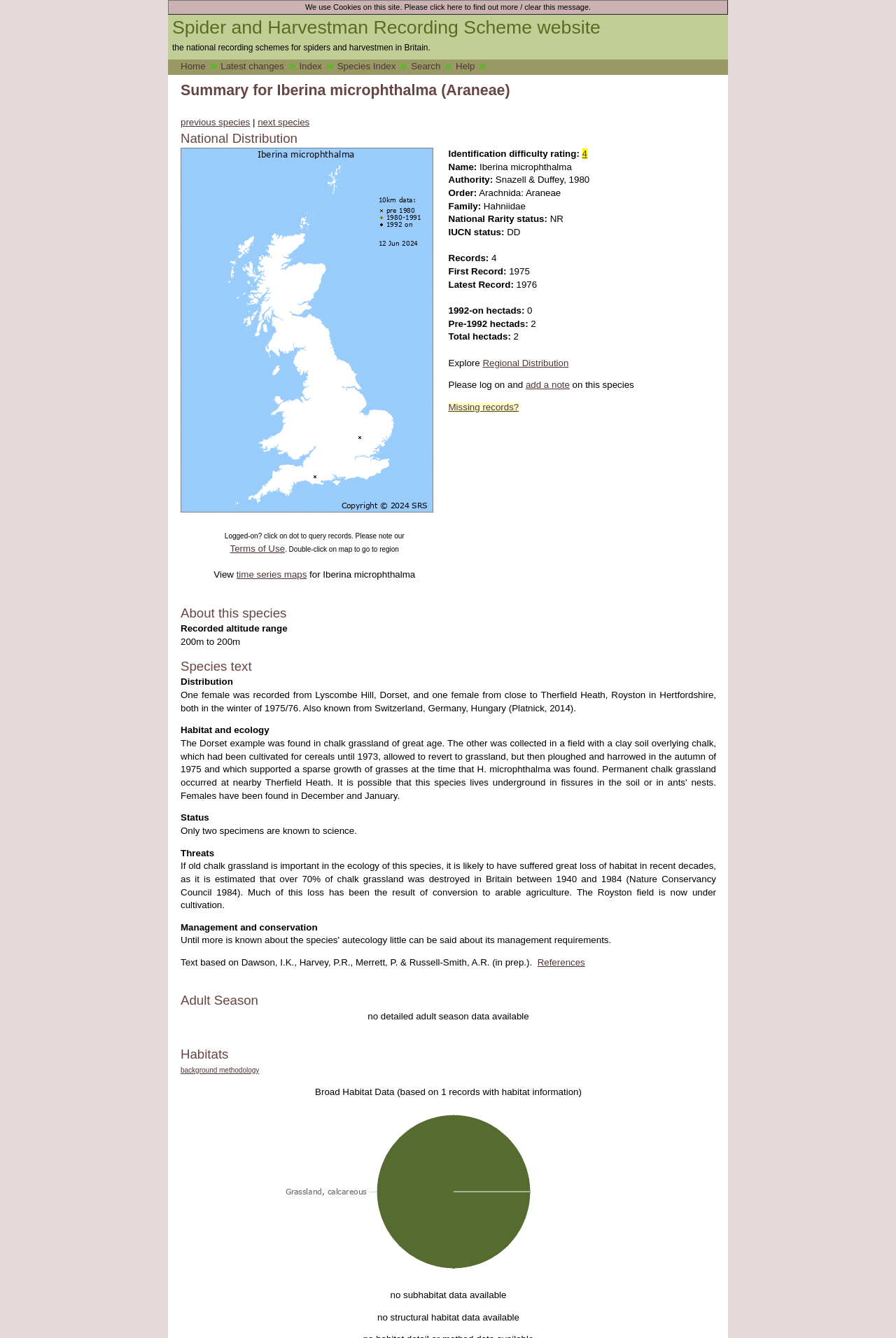Generate a thorough caption that explains the contents of the webpage.

This webpage is about the summary of Iberina microphthalma, a species of spider. At the top, there is a button to clear a cookie message and a title "Spider and Harvestman Recording Scheme website" followed by a subtitle "the national recording schemes for spiders and harvestmen in Britain." Below this, there are seven links to navigate to different parts of the website, including "Home", "Latest changes", "Index", "Species Index", "Search", and "Help".

The main content of the webpage is divided into several sections. The first section is about the national distribution of Iberina microphthalma, which includes a map image and some text about the distribution. Below this, there are links to view time series maps and to query records.

The next section provides information about the species, including its identification difficulty rating, name, authority, order, family, national rarity status, IUCN status, and records. This section also includes some statistics about the species, such as the number of records, first and latest records, and hectads.

Following this, there is a section about the regional distribution of the species, which includes a link to explore the regional distribution. Below this, there is a section about the species' altitude range, which is 200m to 200m.

The next section is about the species text, which includes information about its distribution, habitat, and ecology. This section also discusses the status of the species, threats to its survival, and management and conservation efforts.

Finally, there are sections about the adult season, habitats, and broad habitat data of the species.